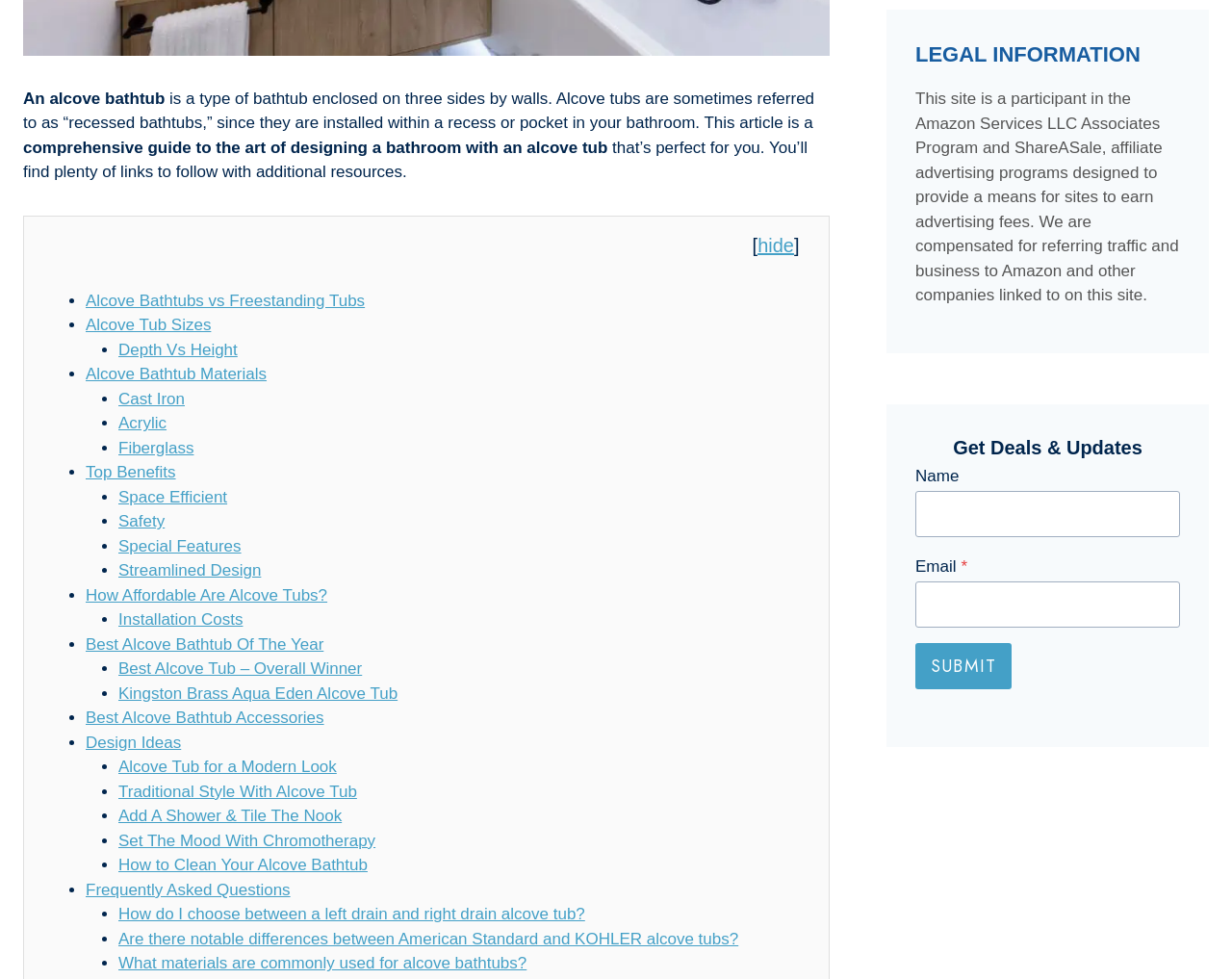Please answer the following question using a single word or phrase: How many links are there in the webpage?

24